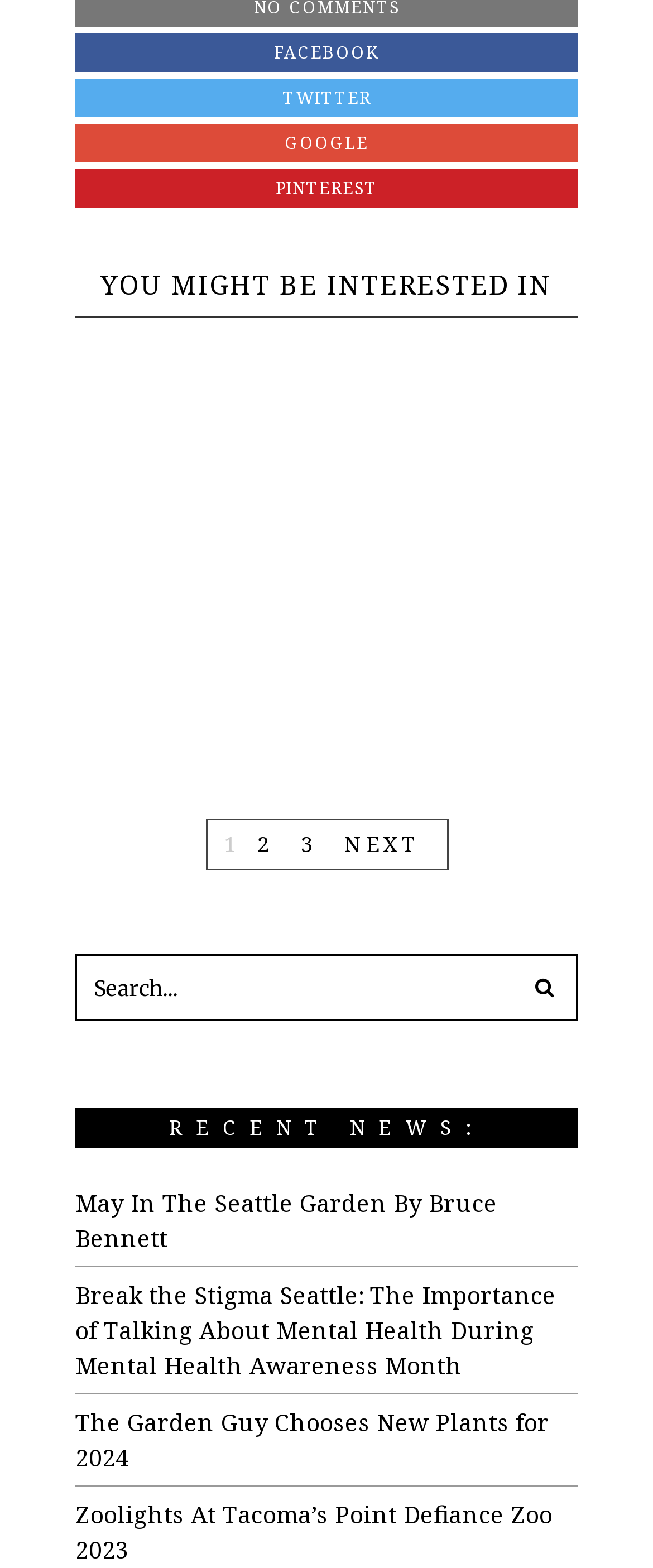Determine the bounding box coordinates for the clickable element required to fulfill the instruction: "Go to page 2". Provide the coordinates as four float numbers between 0 and 1, i.e., [left, top, right, bottom].

[0.378, 0.528, 0.432, 0.547]